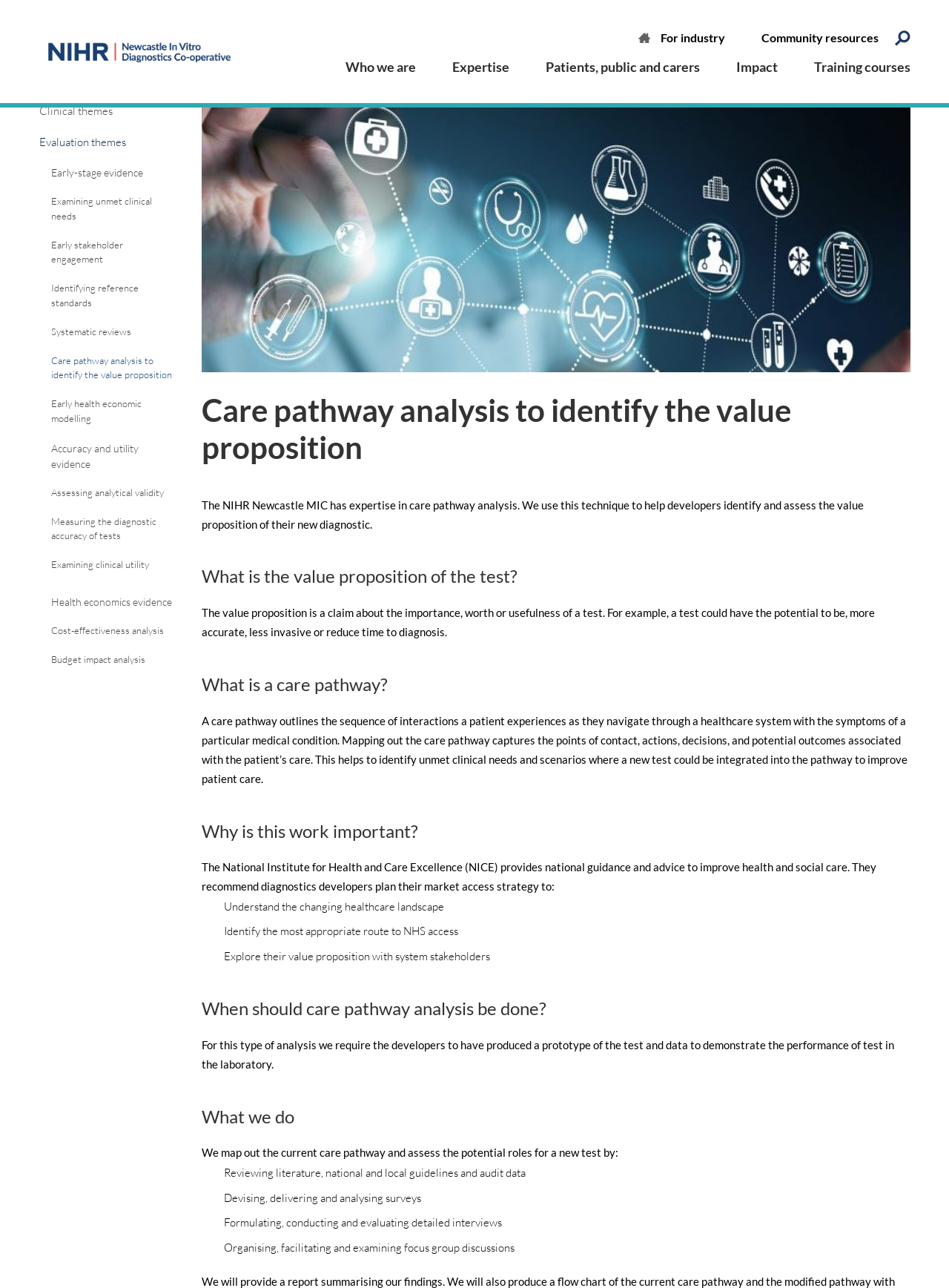Please identify the bounding box coordinates of the element's region that should be clicked to execute the following instruction: "Click the 'For industry' link". The bounding box coordinates must be four float numbers between 0 and 1, i.e., [left, top, right, bottom].

[0.696, 0.023, 0.764, 0.034]